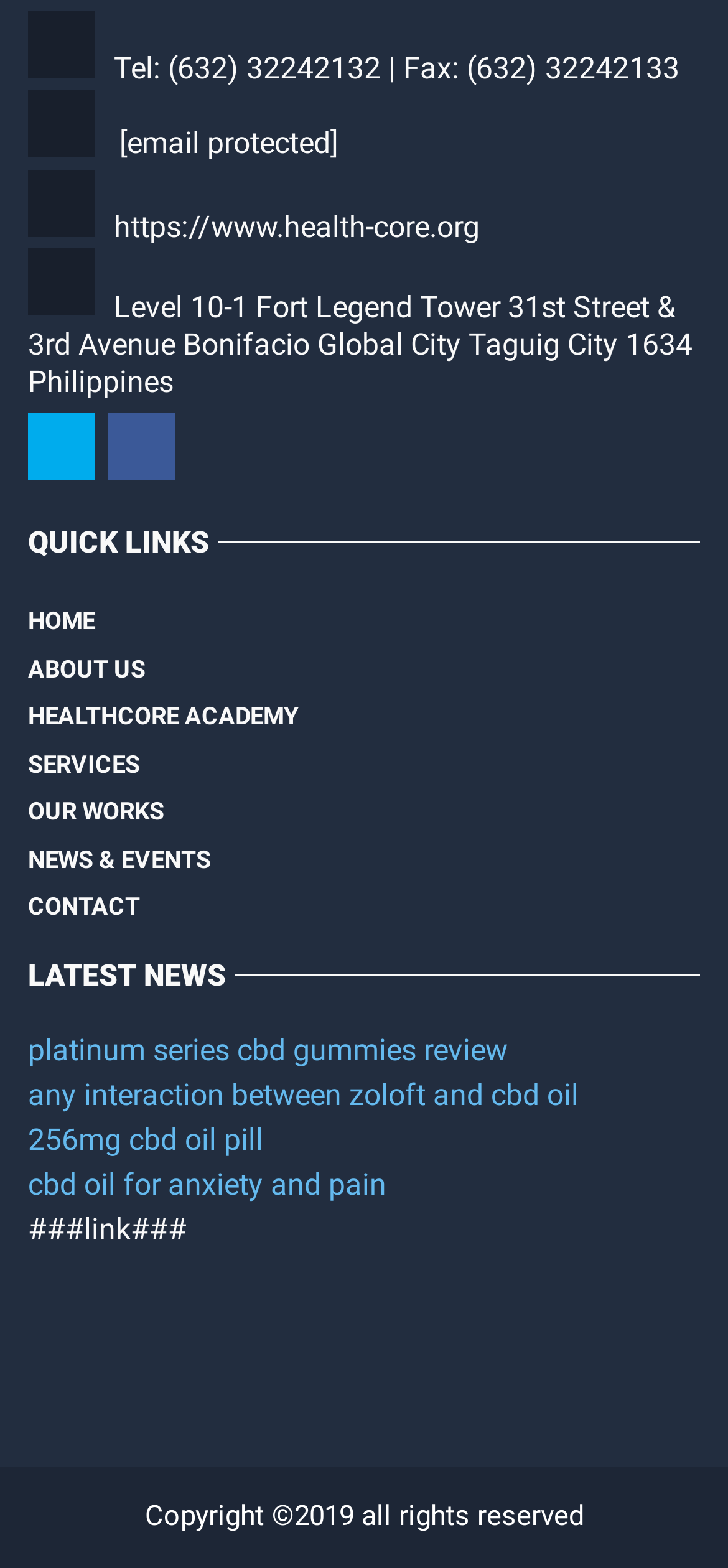Please locate the bounding box coordinates of the element that should be clicked to achieve the given instruction: "read about healthcore academy".

[0.038, 0.442, 0.41, 0.472]